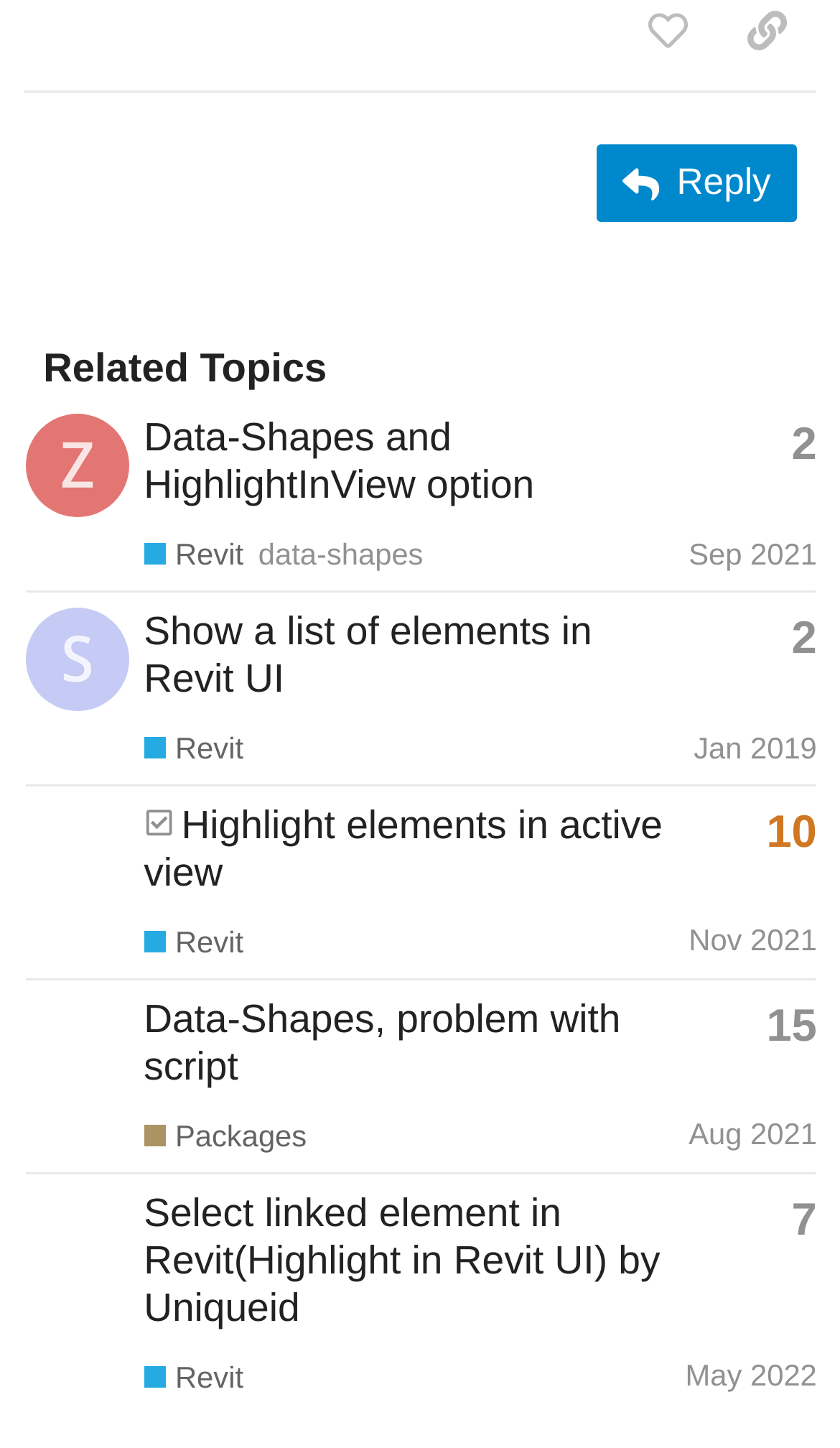What is the category of the topic 'Show a list of elements in Revit UI'?
Please provide a single word or phrase based on the screenshot.

Revit